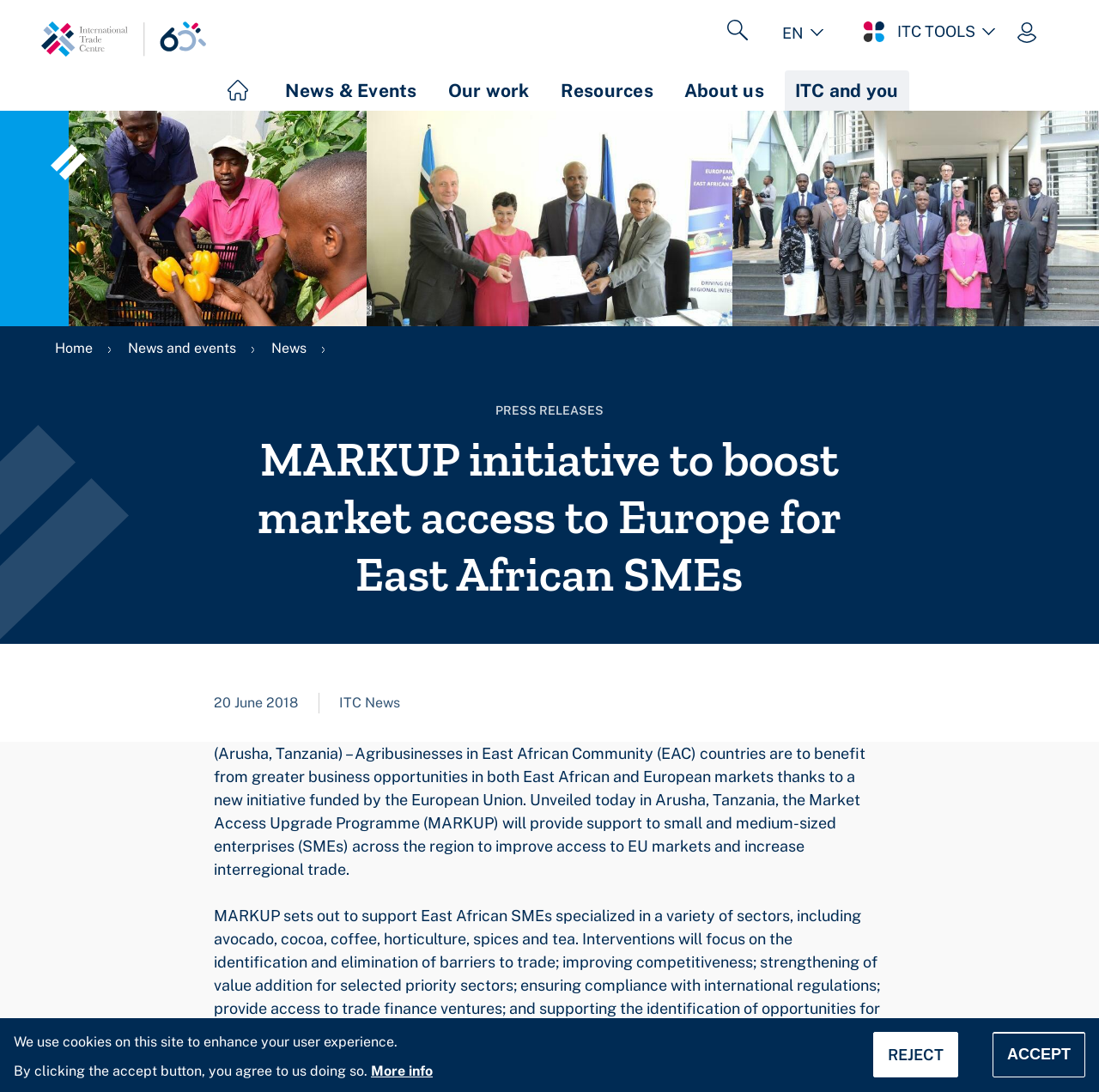Could you provide the bounding box coordinates for the portion of the screen to click to complete this instruction: "Click on the 'More info' link"?

[0.338, 0.973, 0.394, 0.988]